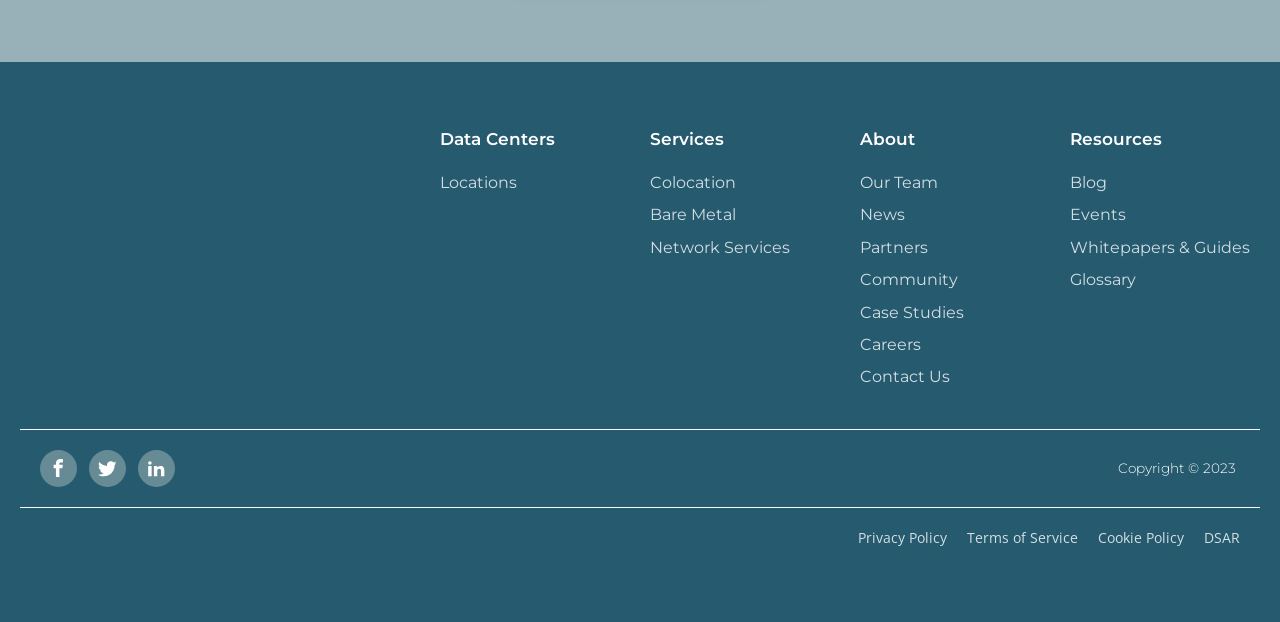How many main navigation links are there?
Please give a detailed answer to the question using the information shown in the image.

There are 9 main navigation links on the webpage, which are 'Data Centers', 'Locations', 'Services', 'Colocation', 'Bare Metal', 'Network Services', 'About', 'Resources', and 'Contact Us'.